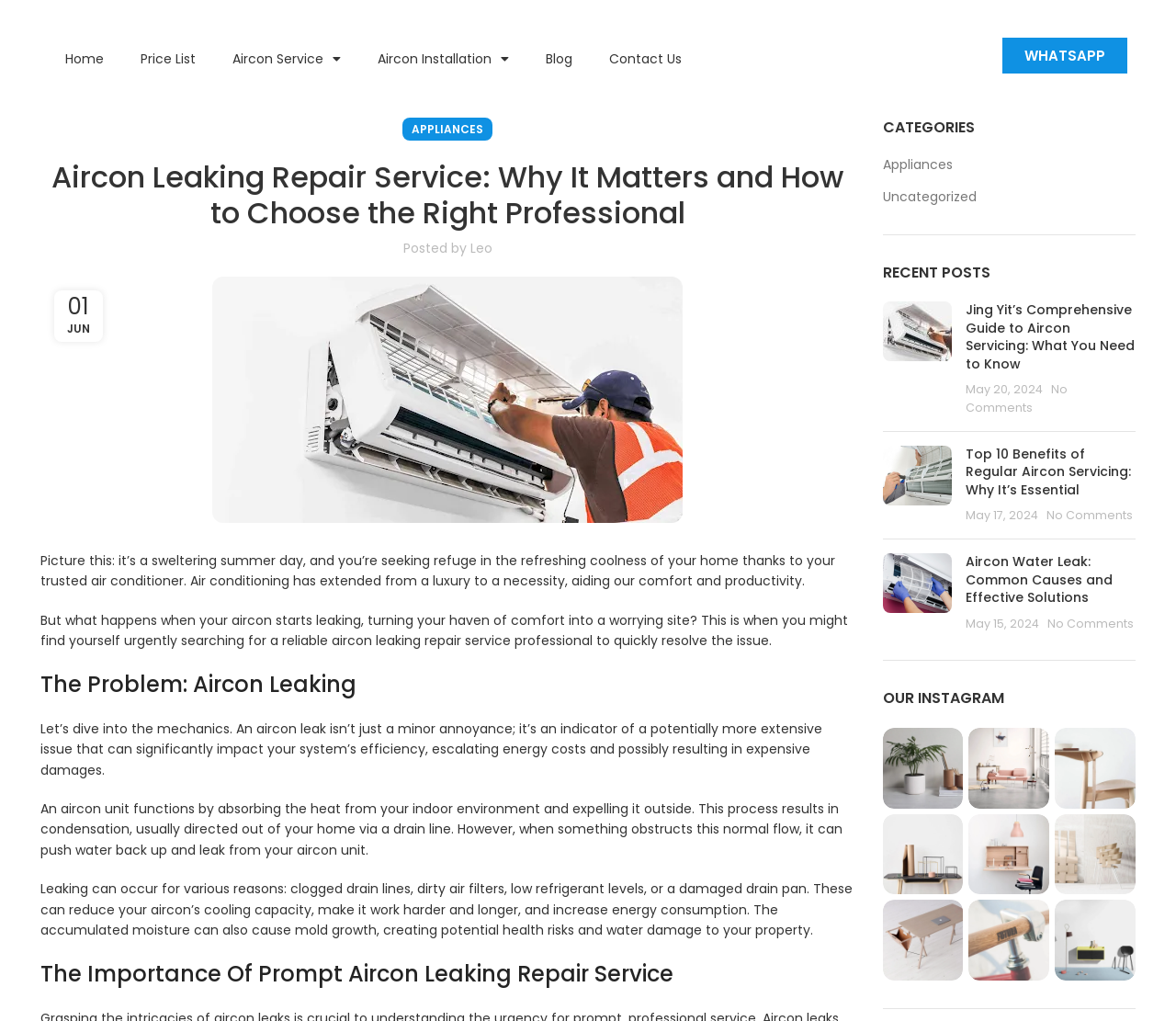Locate the primary headline on the webpage and provide its text.

Aircon Leaking Repair Service: Why It Matters and How to Choose the Right Professional